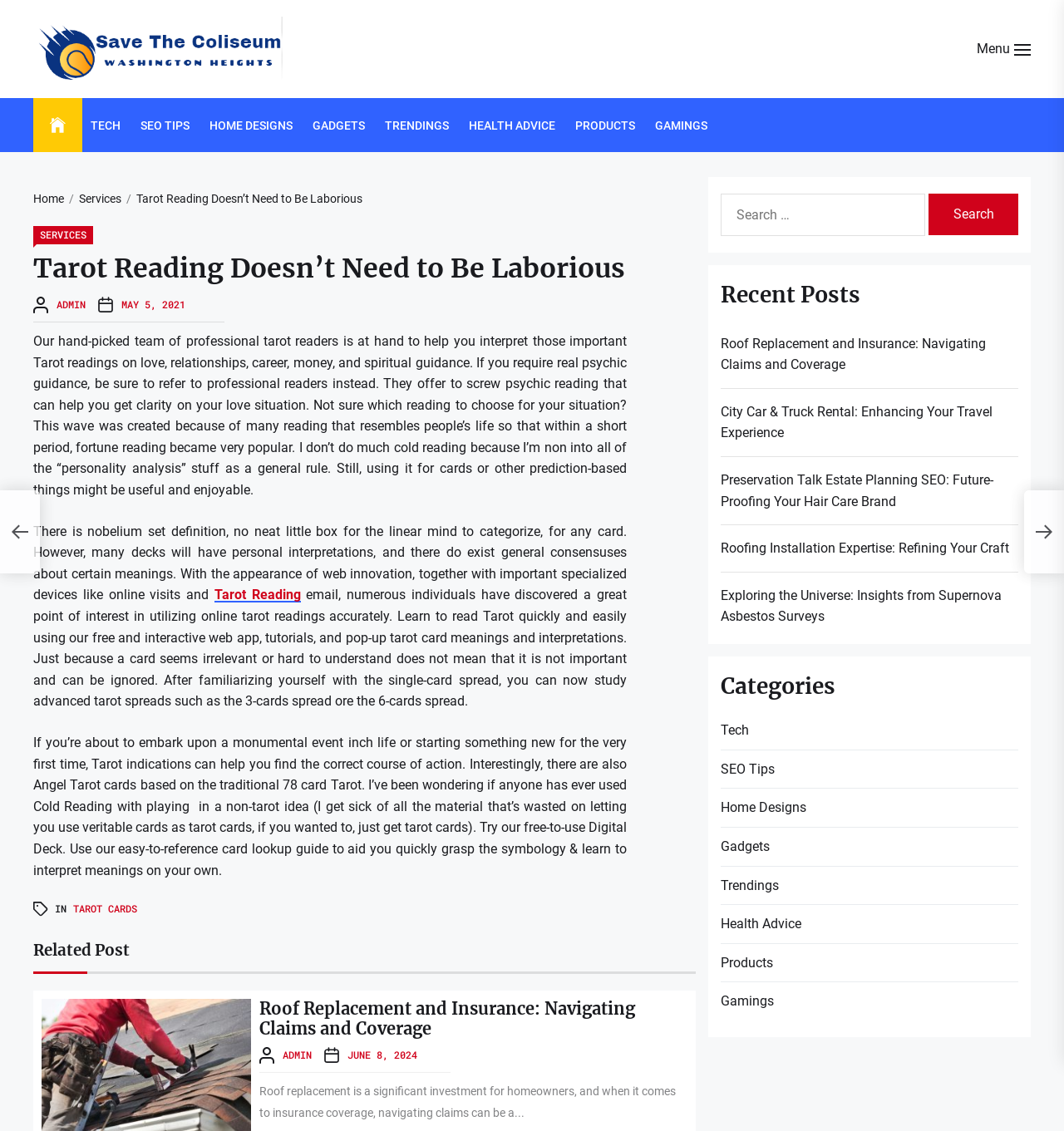How many recent posts are listed on this webpage?
Using the visual information, respond with a single word or phrase.

5